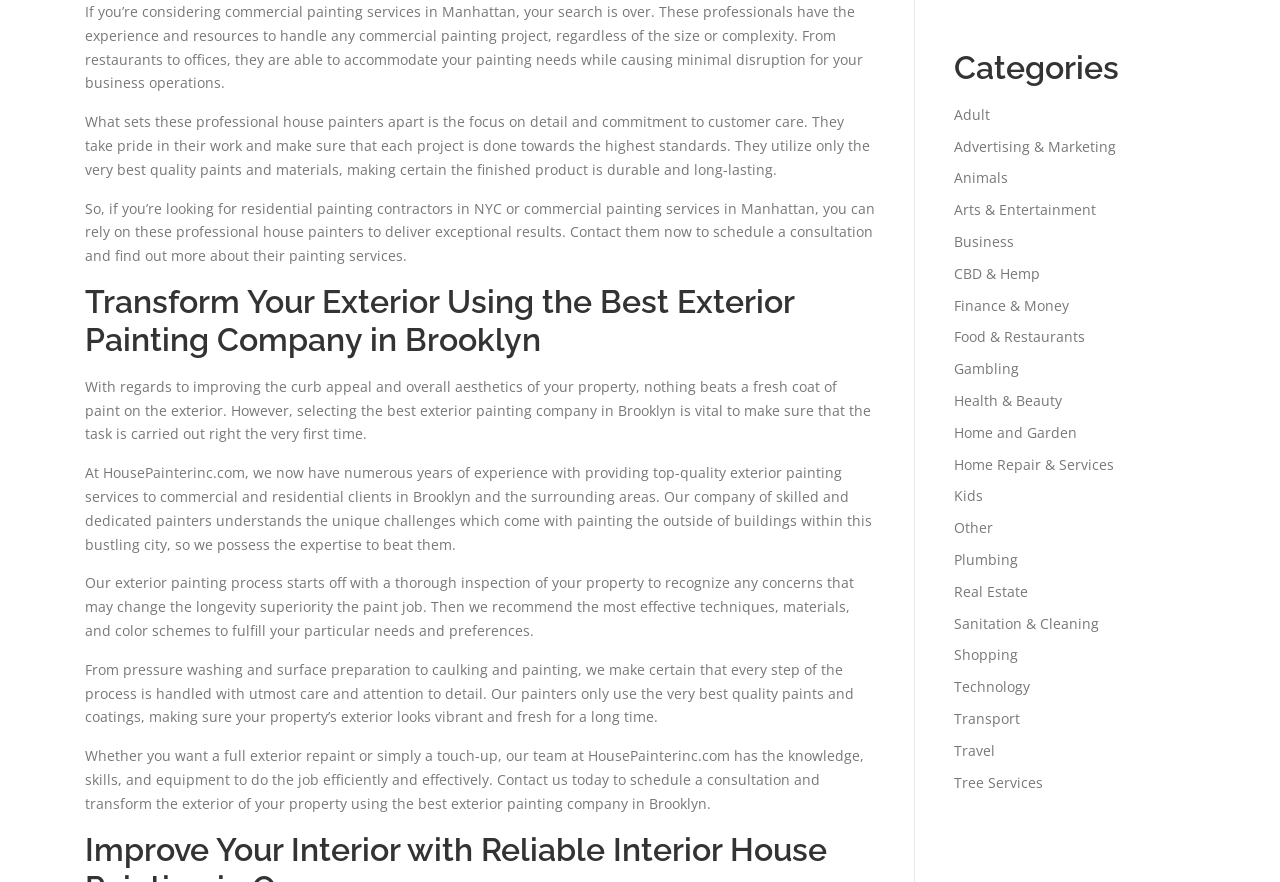Please provide a one-word or short phrase answer to the question:
What is the focus of the professional house painters?

Detail and customer care